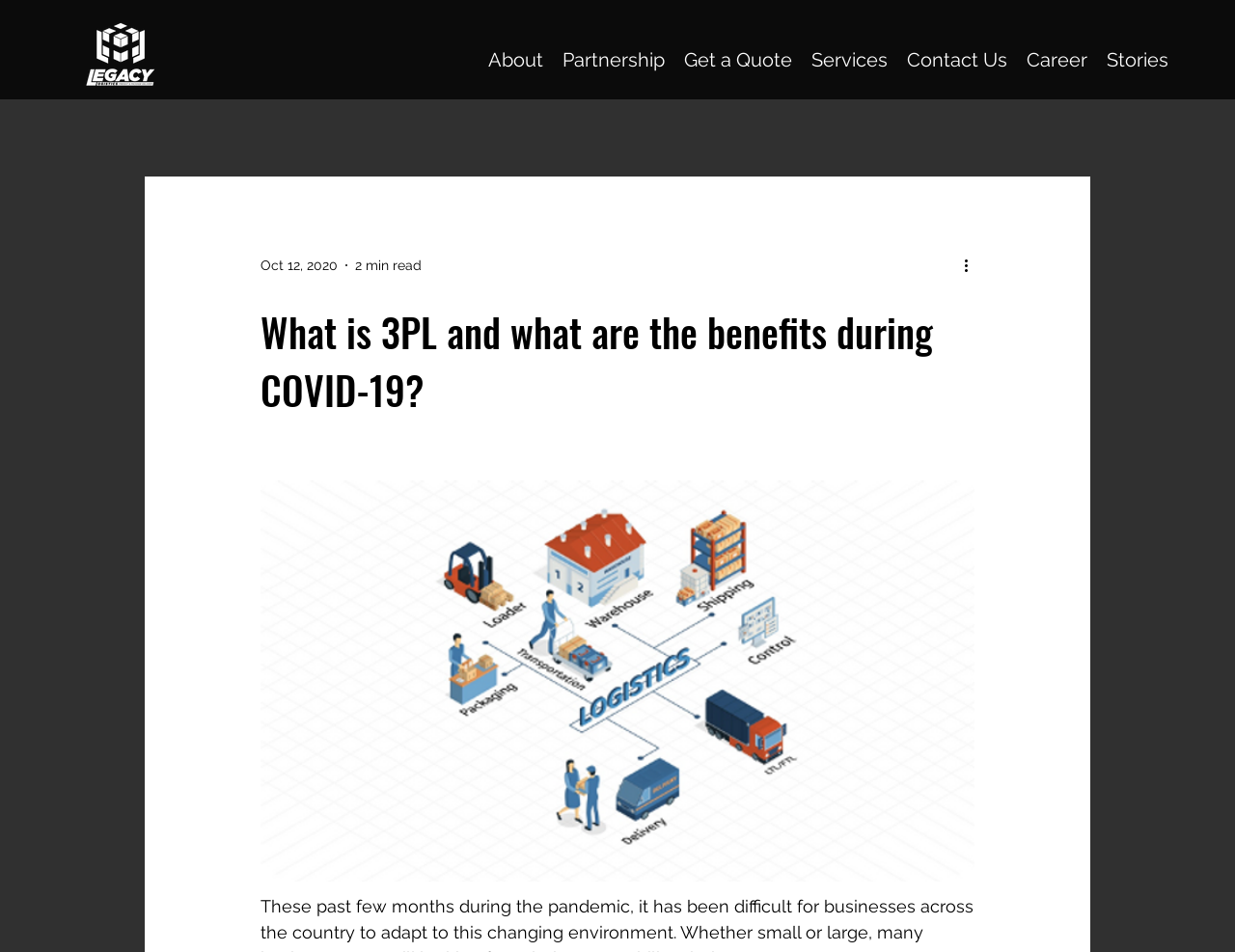What is the date mentioned in the webpage?
Answer with a single word or short phrase according to what you see in the image.

Oct 12, 2020